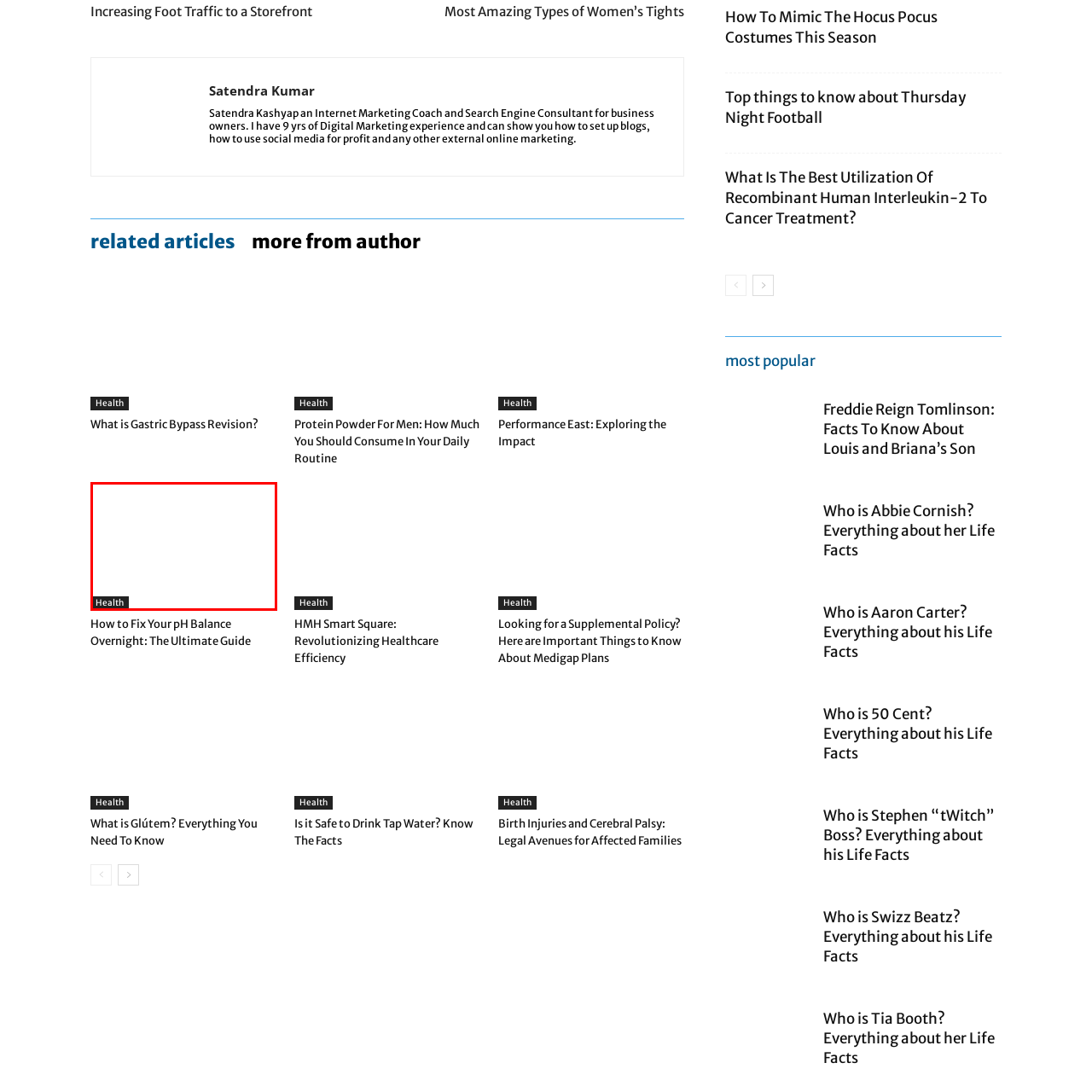What type of content is provided below the title?
Examine the image highlighted by the red bounding box and answer briefly with one word or a short phrase.

Additional links